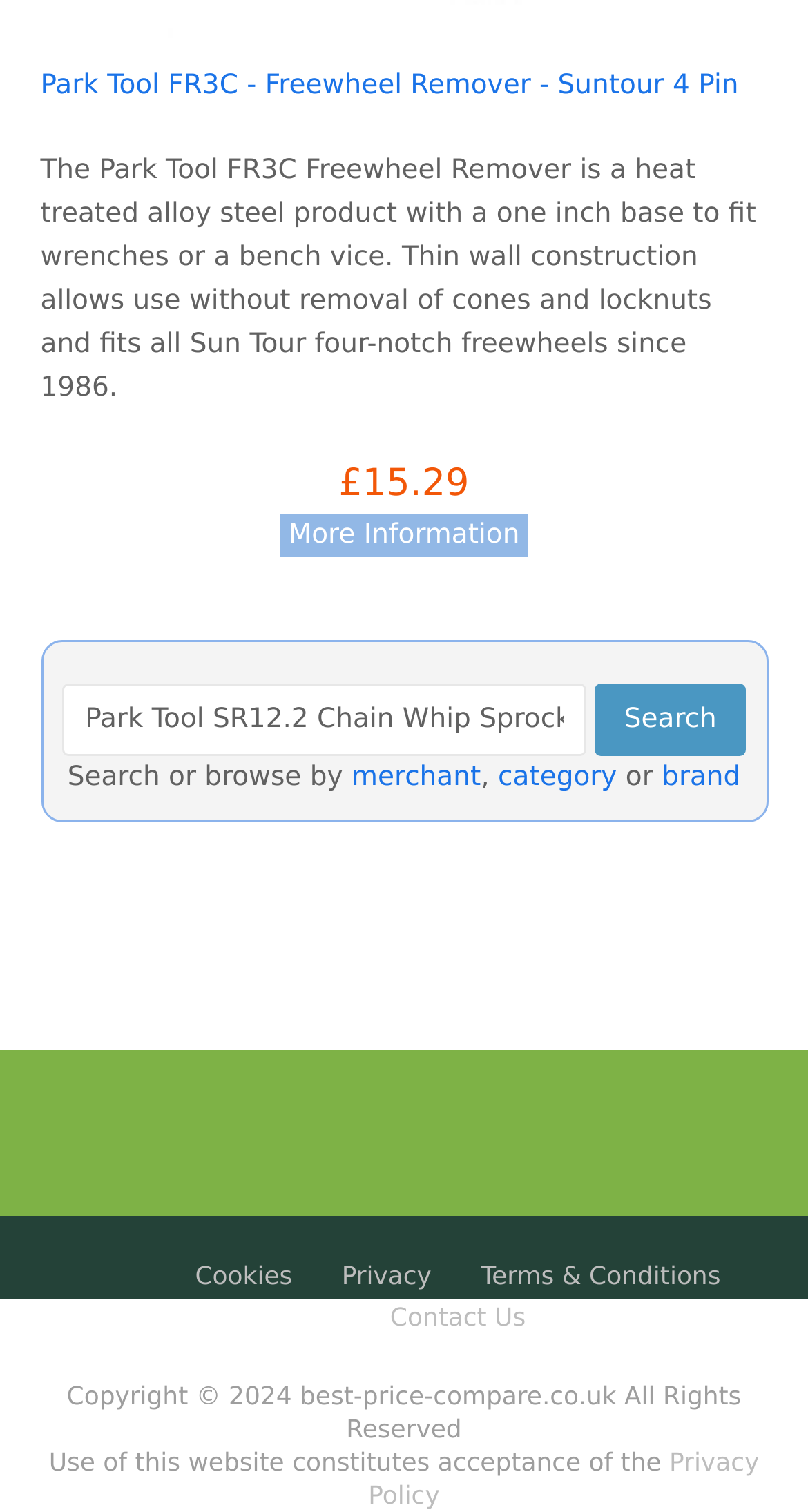Using the information in the image, give a comprehensive answer to the question: 
What is the purpose of the Park Tool FR3C?

I determined the purpose of the Park Tool FR3C by reading the text element with the bounding box coordinates [0.05, 0.102, 0.936, 0.268], which describes the product as a 'Freewheel Remover'.